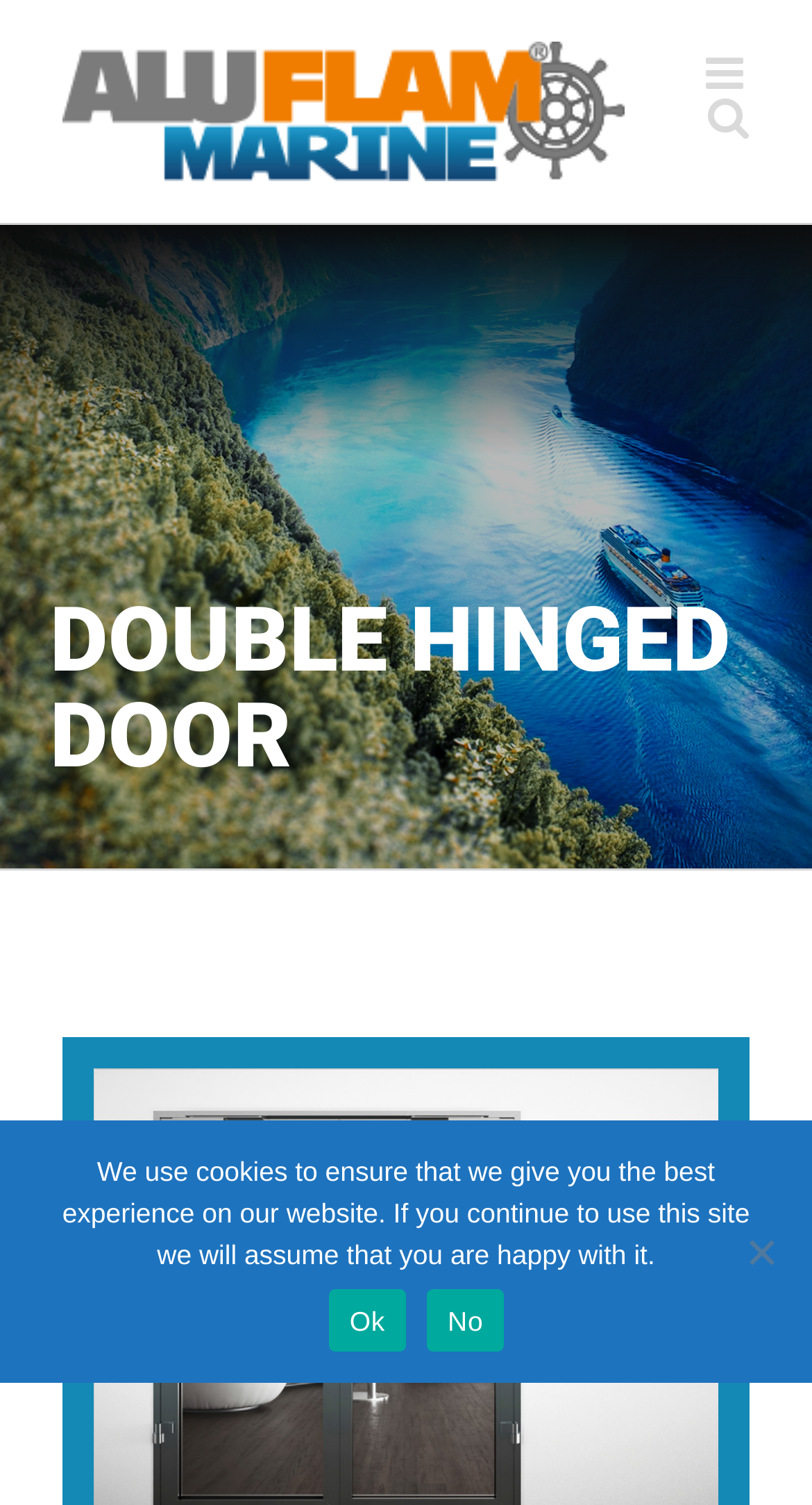Can you give a detailed response to the following question using the information from the image? What is the standard finish of the door frame?

The webpage states that the door frame and leaf are standard delivered in powder coated RAL/NCS, which indicates that the standard finish of the door frame is powder coated.